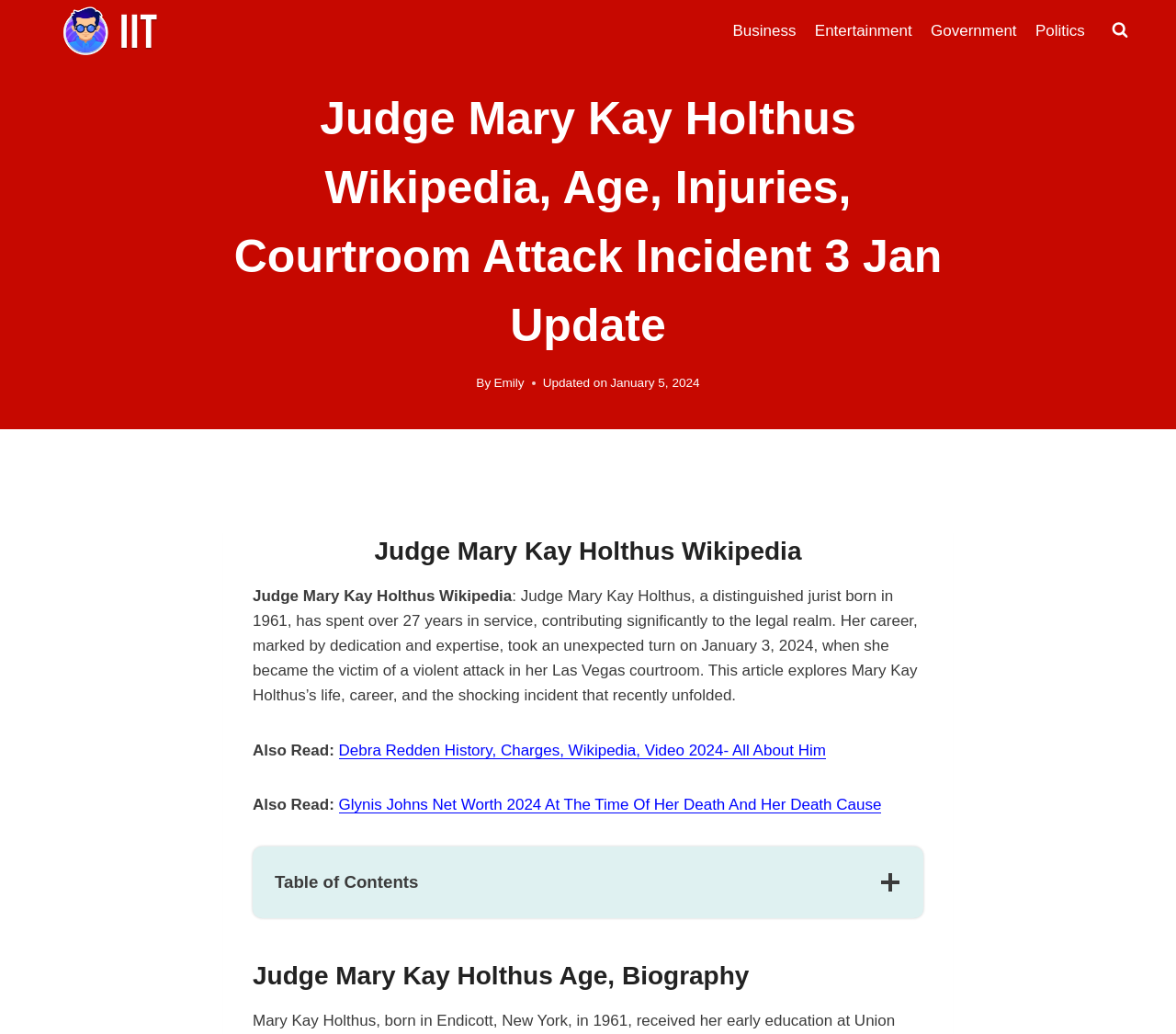Identify and extract the main heading of the webpage.

Judge Mary Kay Holthus Wikipedia, Age, Injuries, Courtroom Attack Incident 3 Jan Update